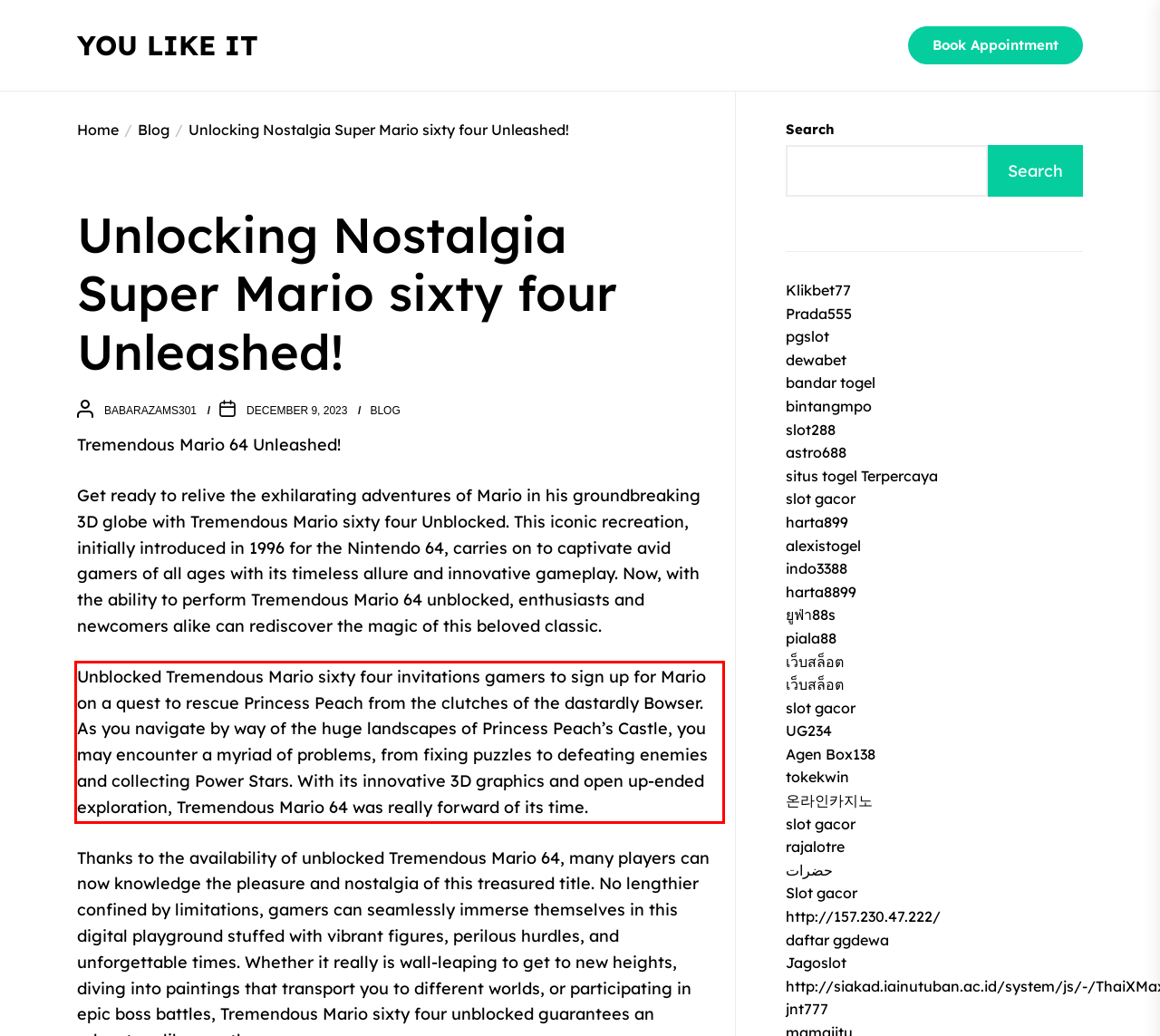Please recognize and transcribe the text located inside the red bounding box in the webpage image.

Unblocked Tremendous Mario sixty four invitations gamers to sign up for Mario on a quest to rescue Princess Peach from the clutches of the dastardly Bowser. As you navigate by way of the huge landscapes of Princess Peach’s Castle, you may encounter a myriad of problems, from fixing puzzles to defeating enemies and collecting Power Stars. With its innovative 3D graphics and open up-ended exploration, Tremendous Mario 64 was really forward of its time.